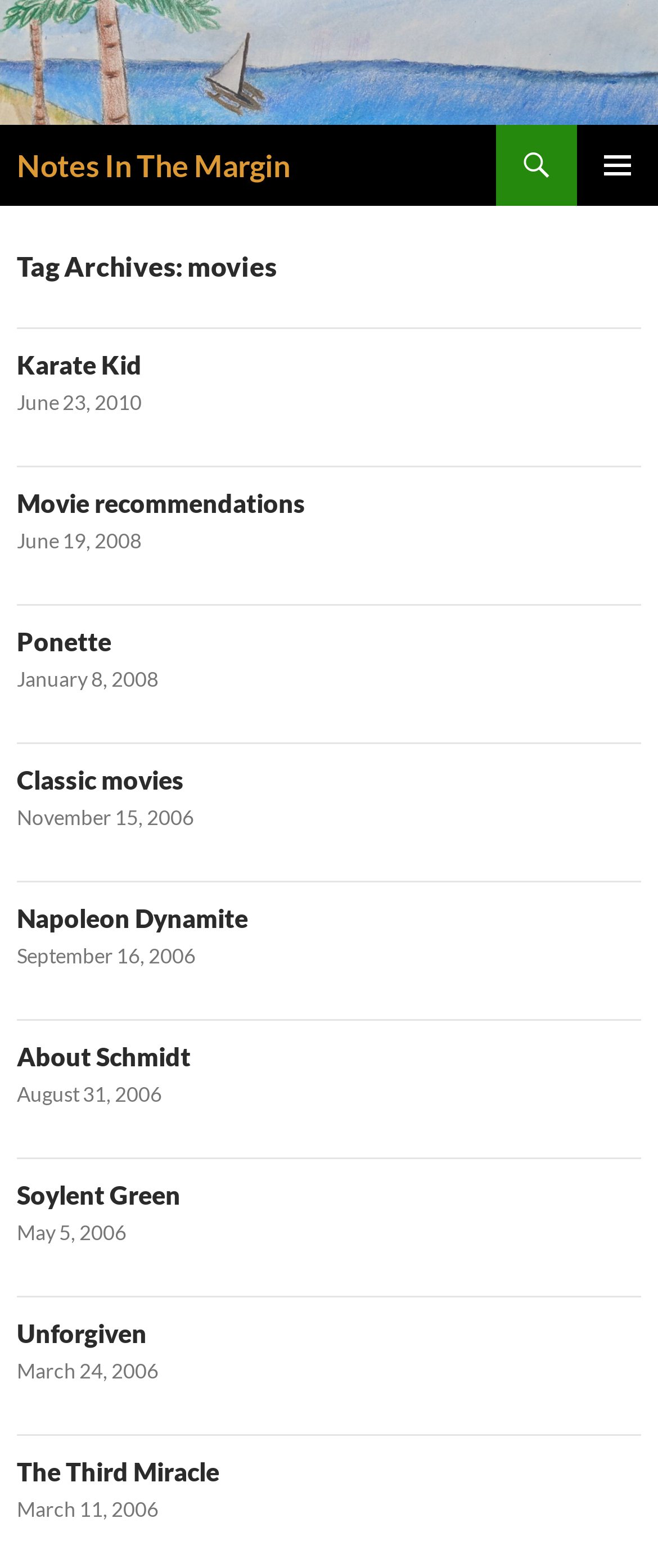Determine the bounding box coordinates of the element that should be clicked to execute the following command: "Click the logo".

None